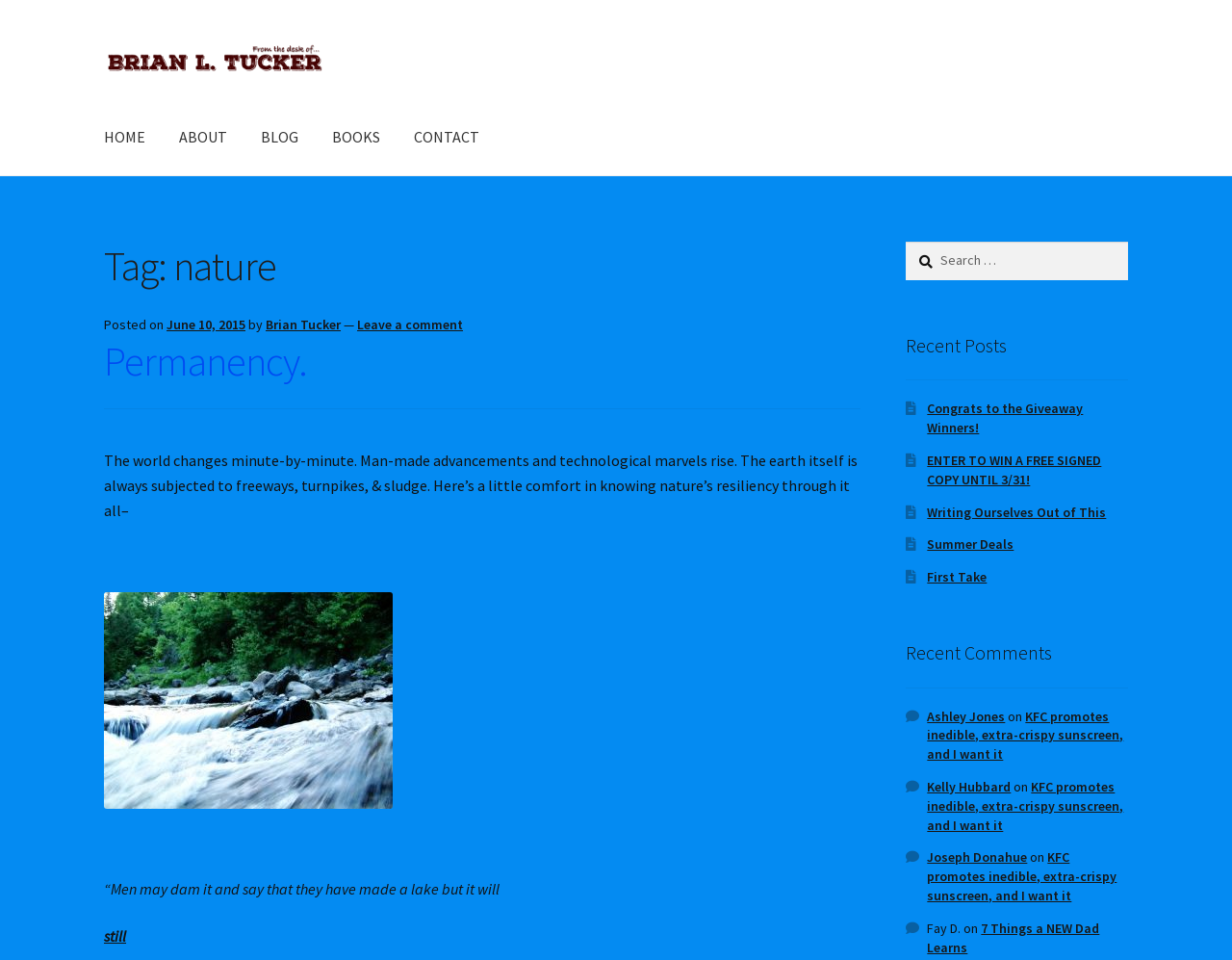What is the name of the author?
Could you answer the question in a detailed manner, providing as much information as possible?

The name of the author can be found in the top navigation bar, where it says 'Brian L. Tucker'. This is also confirmed by the image with the same name, which is likely a profile picture or logo of the author.